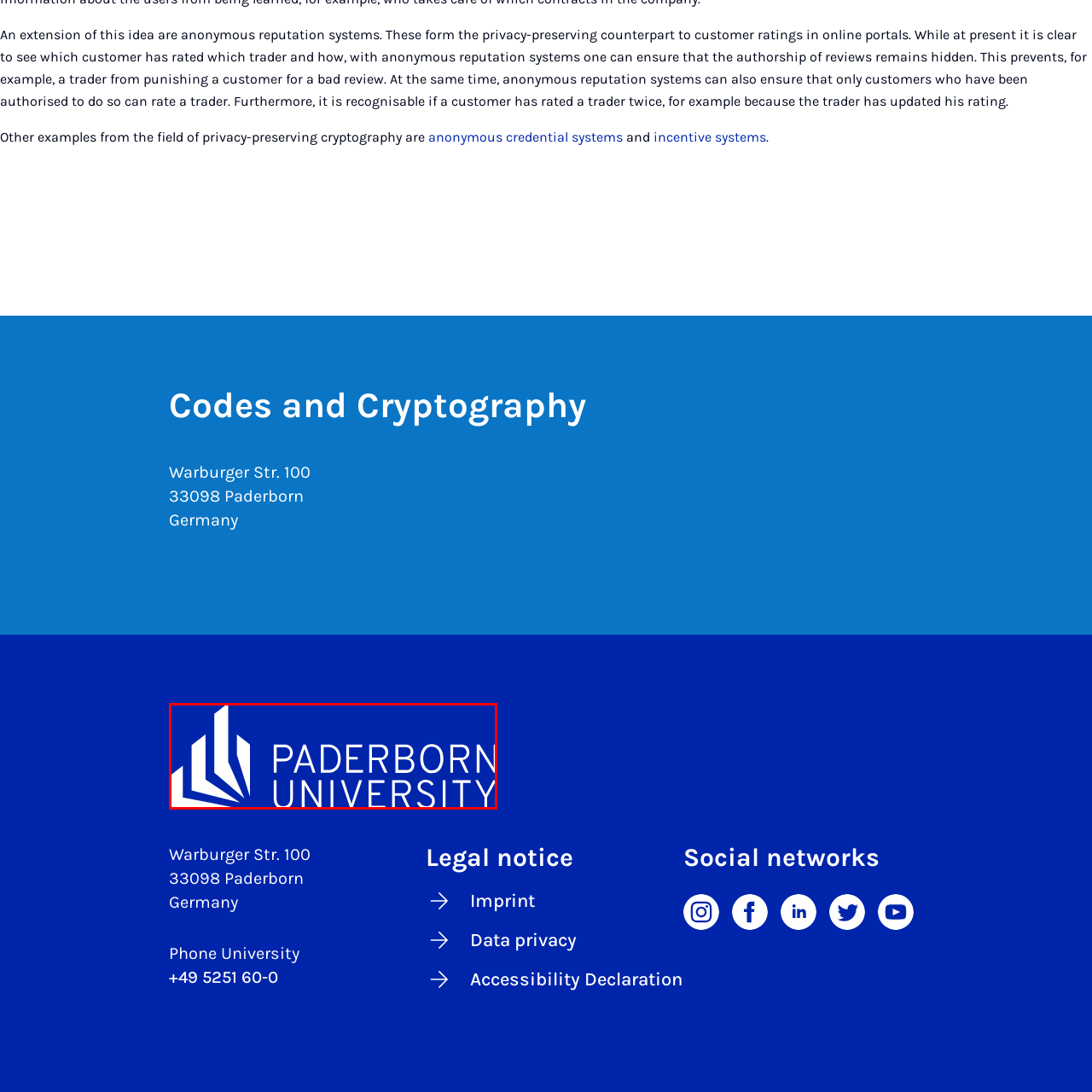Describe the features and objects visible in the red-framed section of the image in detail.

The image features the logo of Paderborn University, prominently displayed in white lettering against a deep blue background. The logo includes stylized graphic elements suggesting a modern academic institution, reflecting the university's commitment to education and innovation. The name "PADERBORN UNIVERSITY" is centered and uses a bold, clear font, enhancing visibility and impact. This university, located in Paderborn, Germany, is known for its strong focus on research and higher education, contributing to various fields including engineering and computer science.